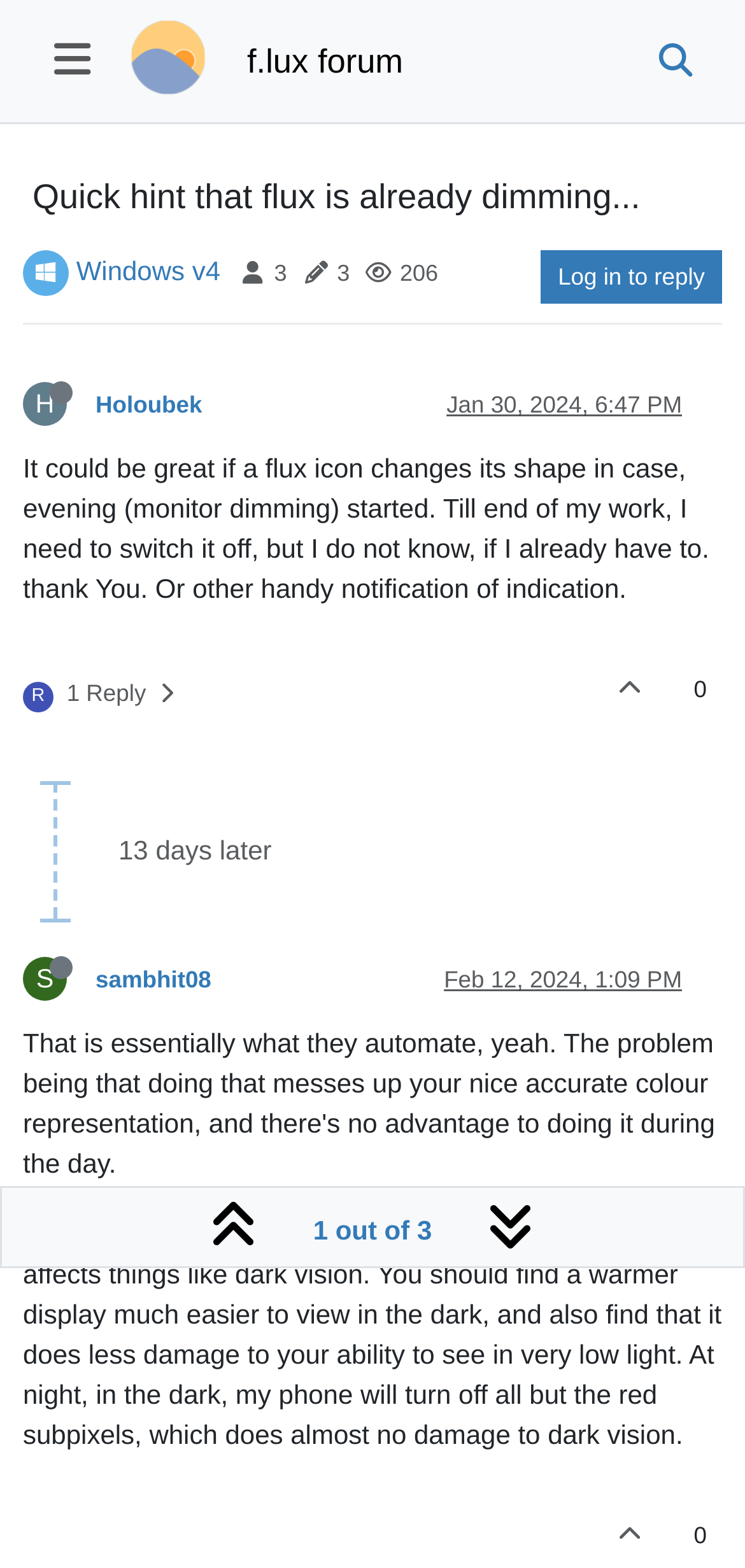Indicate the bounding box coordinates of the element that needs to be clicked to satisfy the following instruction: "Log in to reply". The coordinates should be four float numbers between 0 and 1, i.e., [left, top, right, bottom].

[0.726, 0.16, 0.969, 0.194]